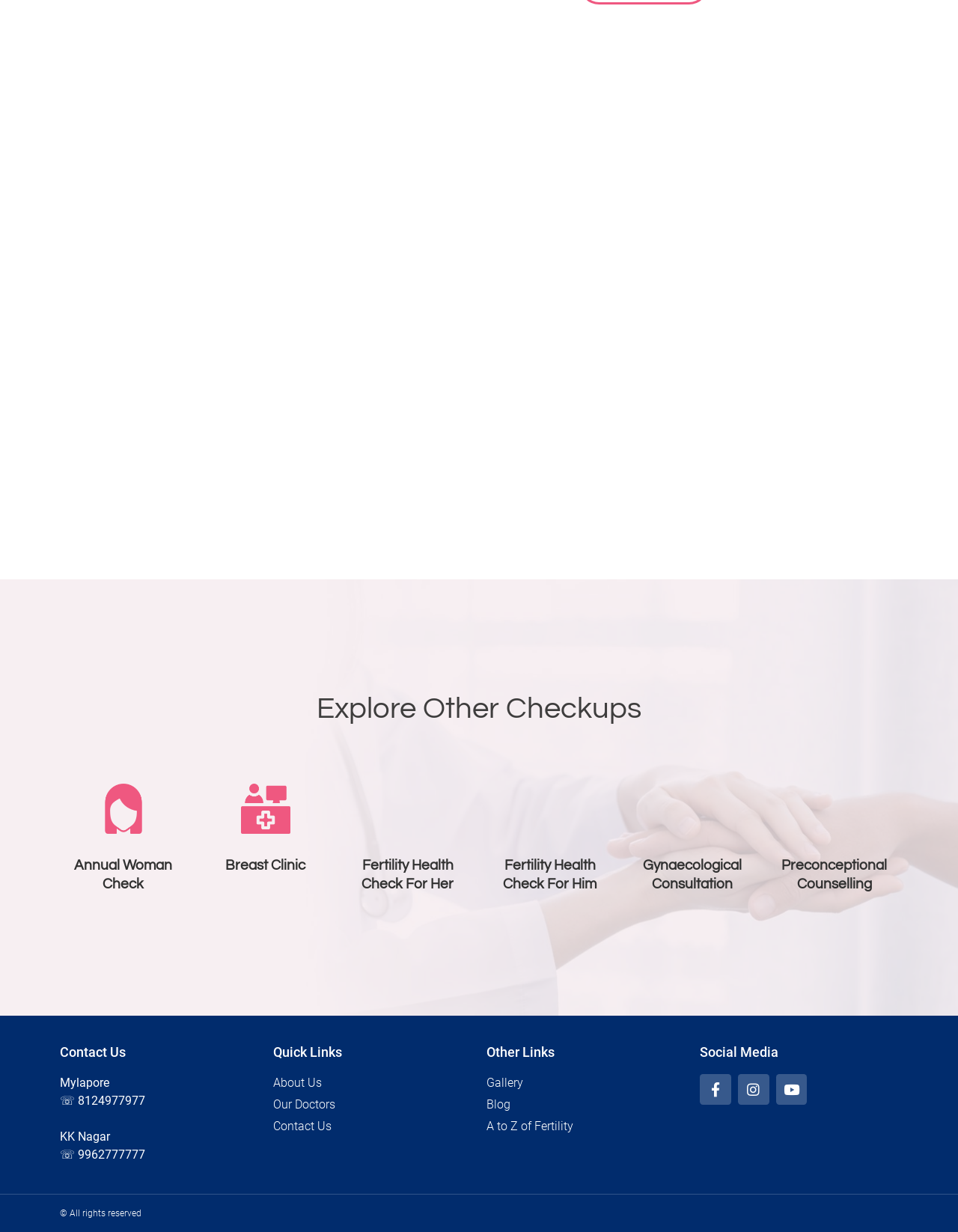Locate the bounding box coordinates of the item that should be clicked to fulfill the instruction: "Contact Us".

[0.062, 0.848, 0.27, 0.859]